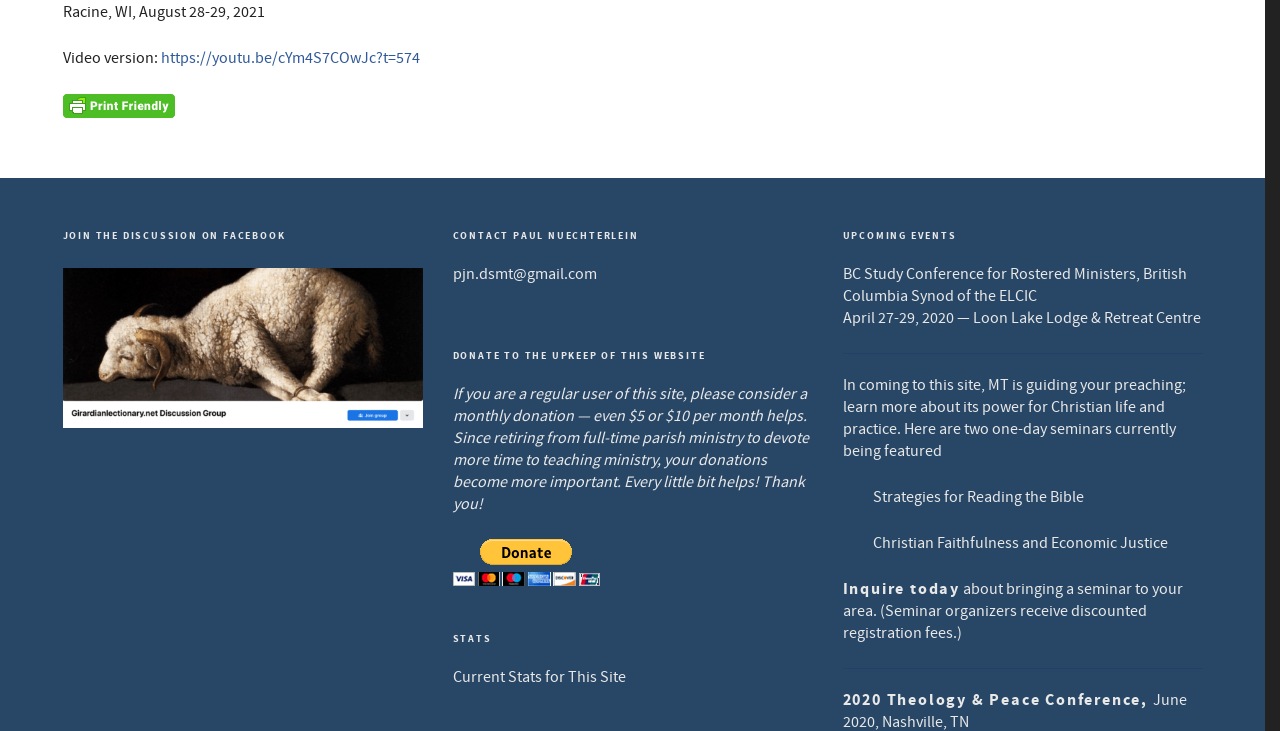Find the bounding box coordinates of the clickable element required to execute the following instruction: "Join the discussion on Facebook". Provide the coordinates as four float numbers between 0 and 1, i.e., [left, top, right, bottom].

[0.049, 0.366, 0.33, 0.586]